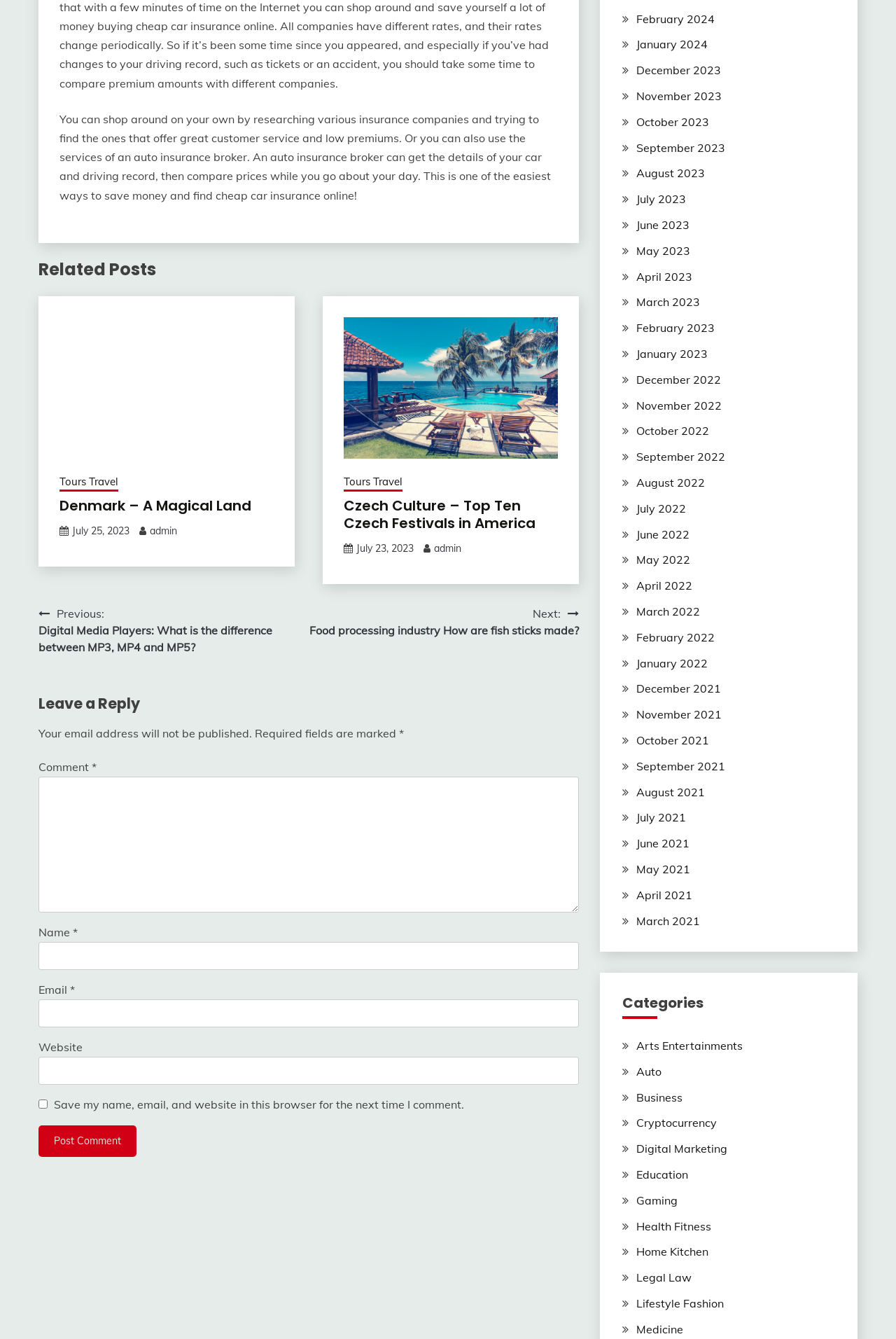Please locate the UI element described by "September 2022" and provide its bounding box coordinates.

[0.71, 0.336, 0.809, 0.346]